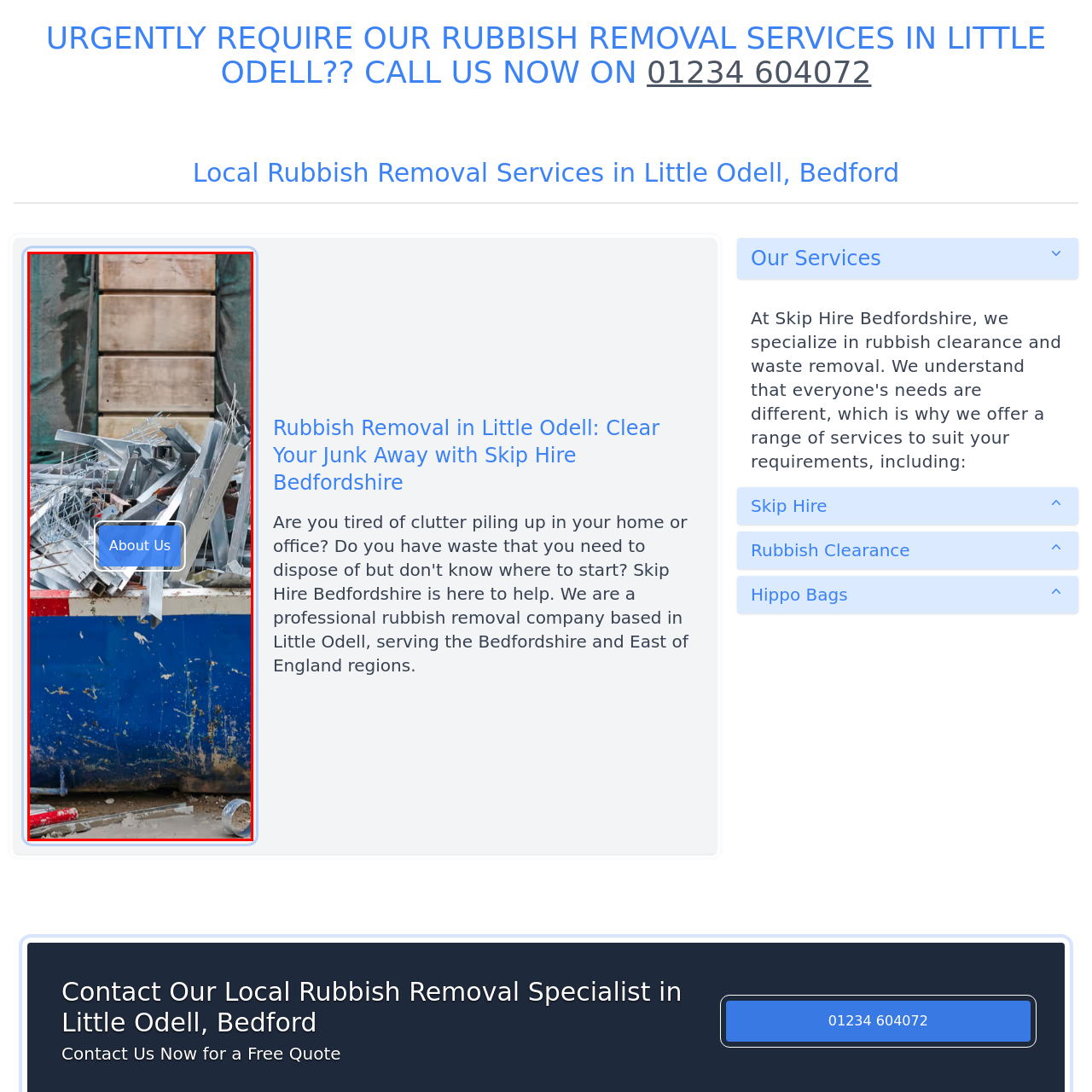Study the area of the image outlined in red and respond to the following question with as much detail as possible: What is the purpose of the 'About Us' button?

The prominent button labeled 'About Us' in the foreground of the image invites viewers to learn more about the company providing the rubbish removal services, suggesting that the purpose of the button is to provide information about the company.